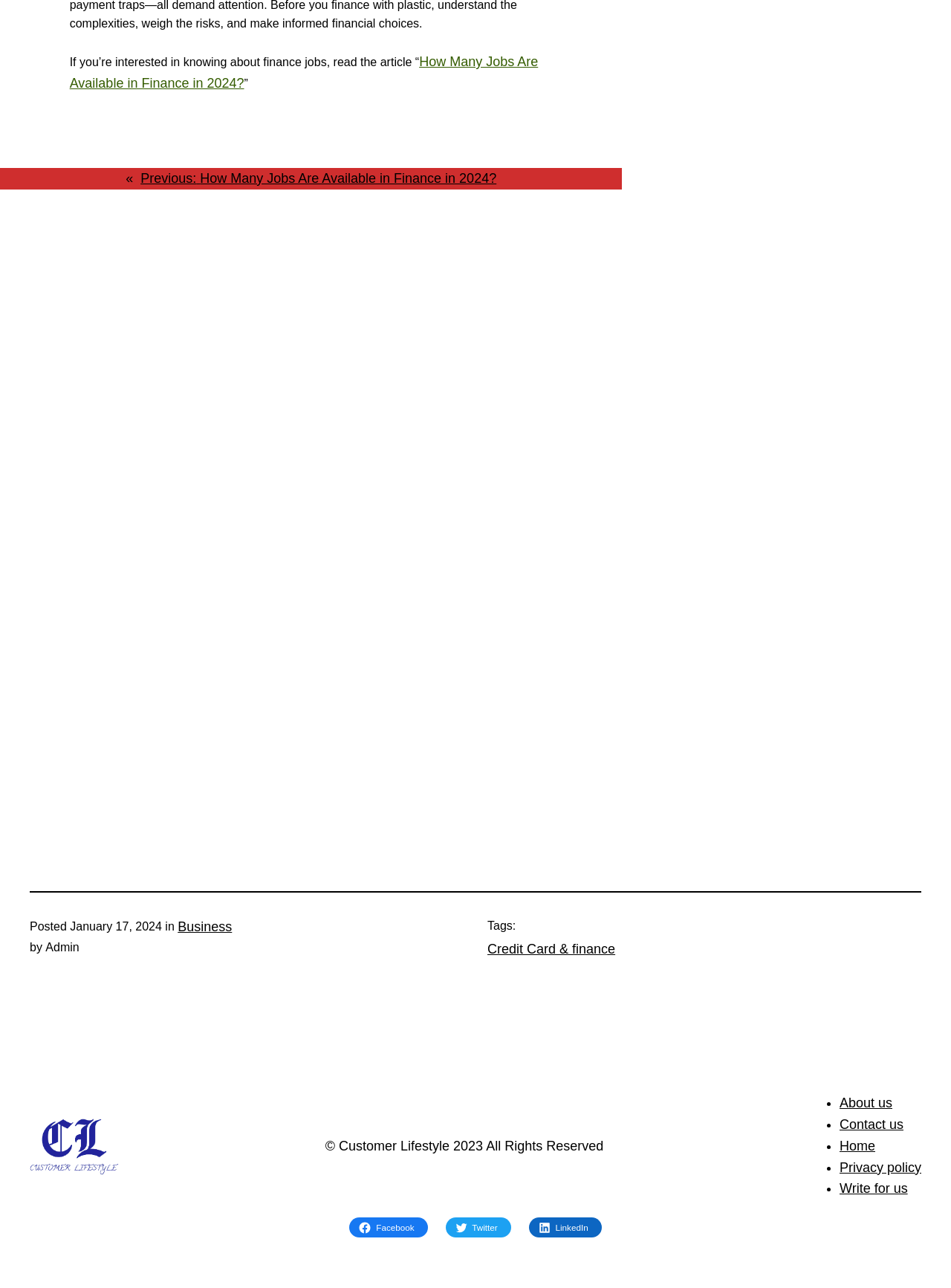Find the bounding box coordinates of the element to click in order to complete the given instruction: "Visit the Customer Lifestyle homepage."

[0.883, 0.884, 0.92, 0.895]